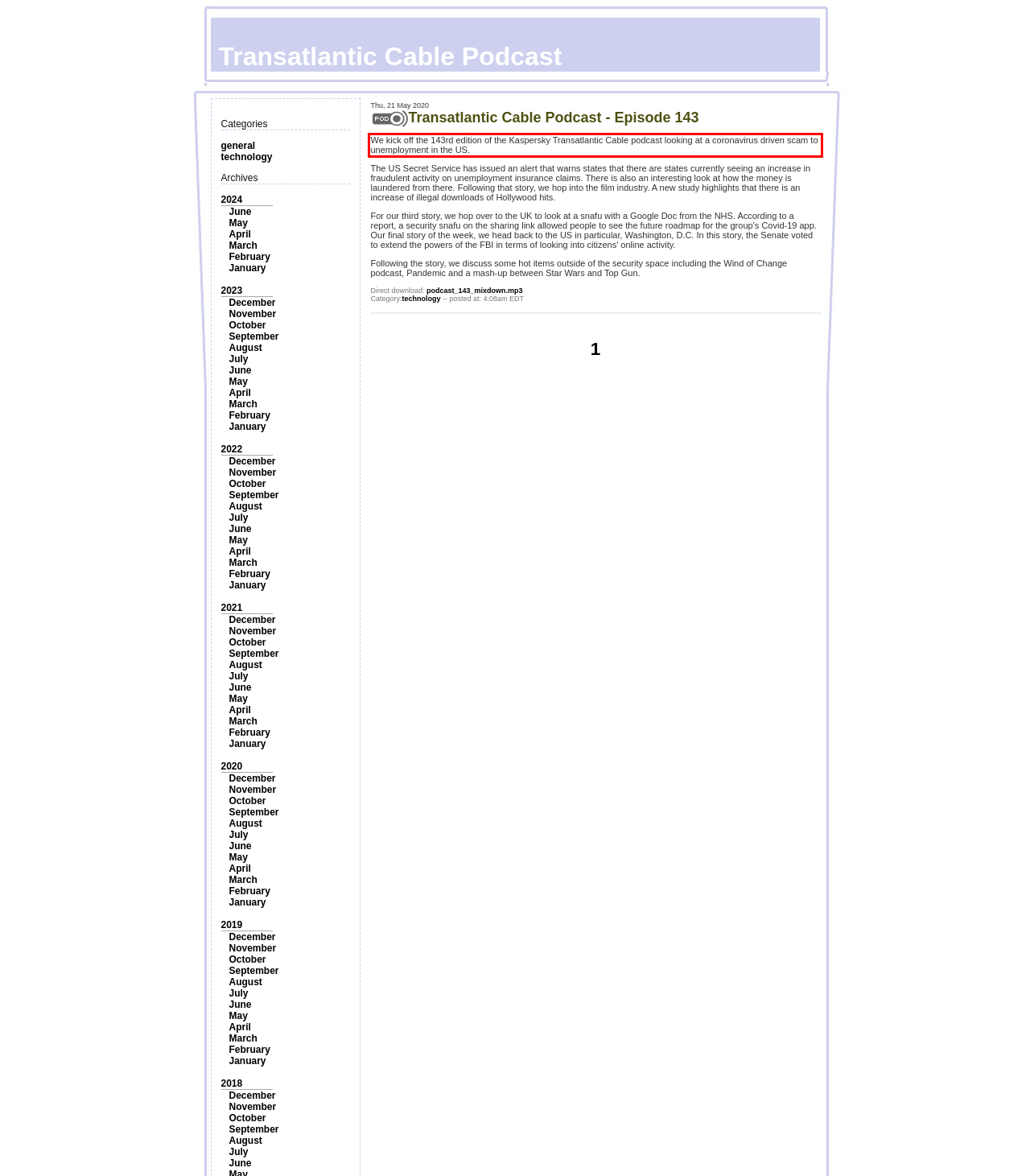Look at the webpage screenshot and recognize the text inside the red bounding box.

We kick off the 143rd edition of the Kaspersky Transatlantic Cable podcast looking at a coronavirus driven scam to unemployment in the US.